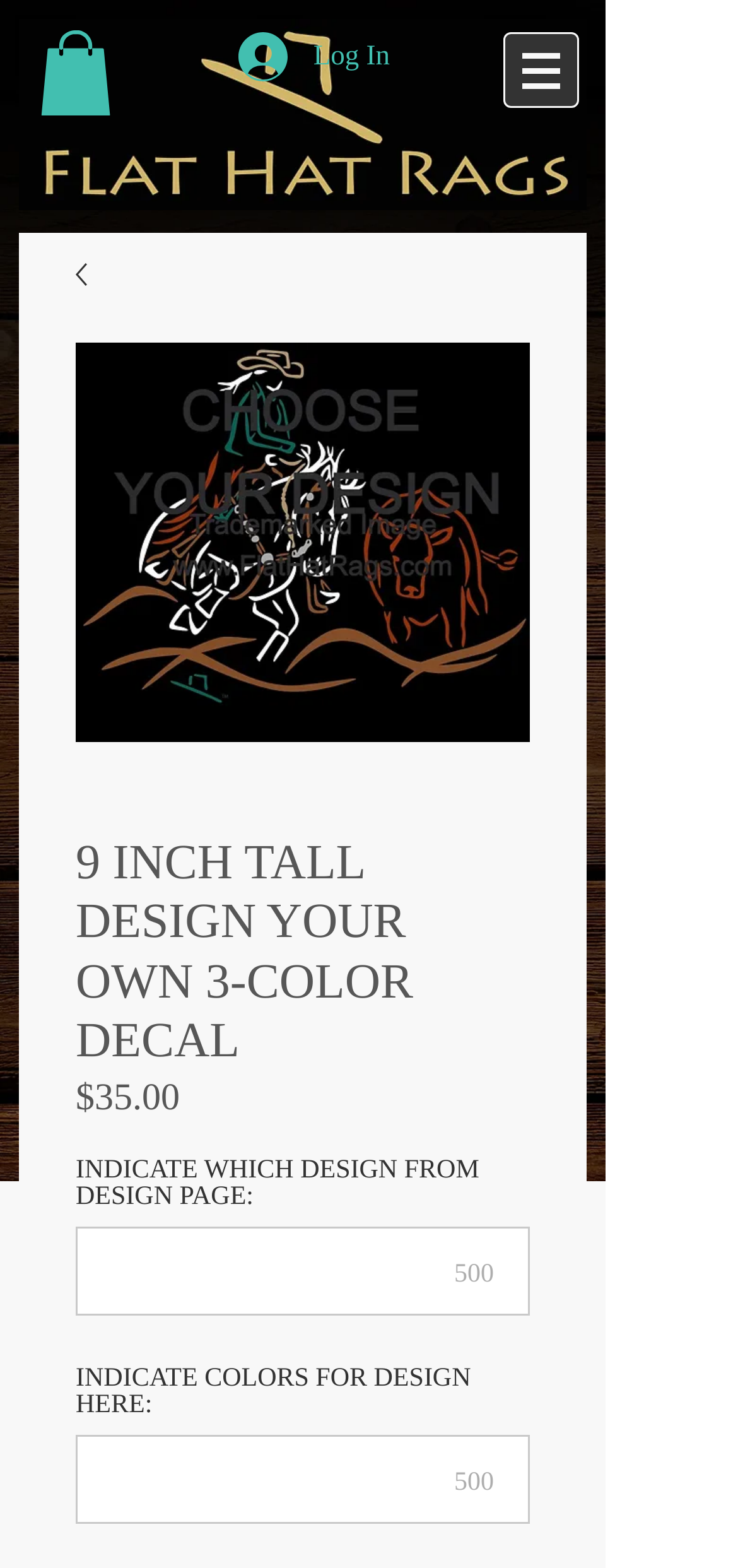Please look at the image and answer the question with a detailed explanation: What is the purpose of the 'Log In' button?

The 'Log In' button is likely used to authenticate users and grant them access to restricted areas of the website or to manage their accounts. Its presence suggests that the website offers user accounts and login functionality.